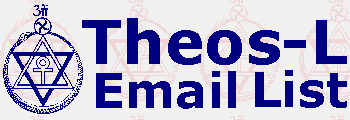What is the likely purpose of the Theos-L Email List?
Based on the screenshot, provide a one-word or short-phrase response.

platform for discussion